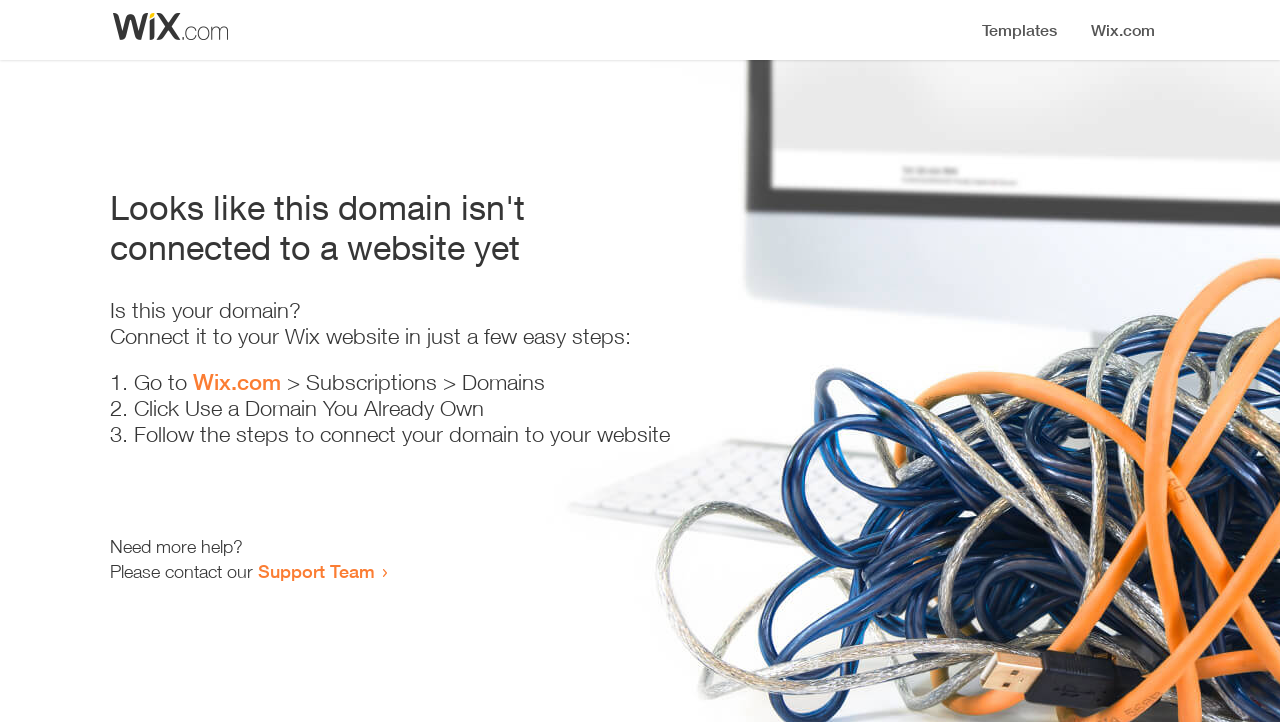Identify the bounding box for the described UI element: "Wix.com".

[0.151, 0.511, 0.22, 0.547]